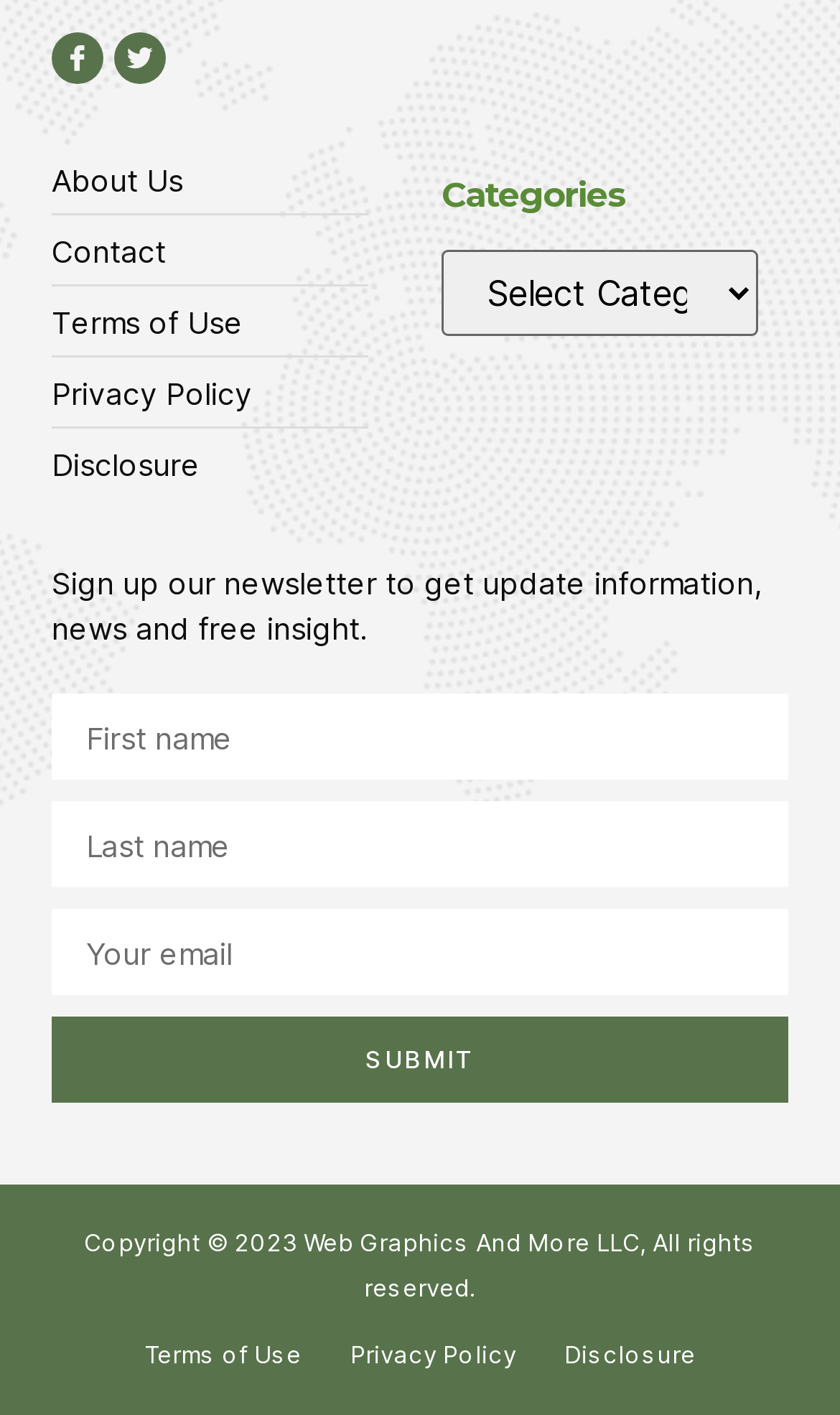Determine the bounding box coordinates for the area that needs to be clicked to fulfill this task: "access June 2023". The coordinates must be given as four float numbers between 0 and 1, i.e., [left, top, right, bottom].

None